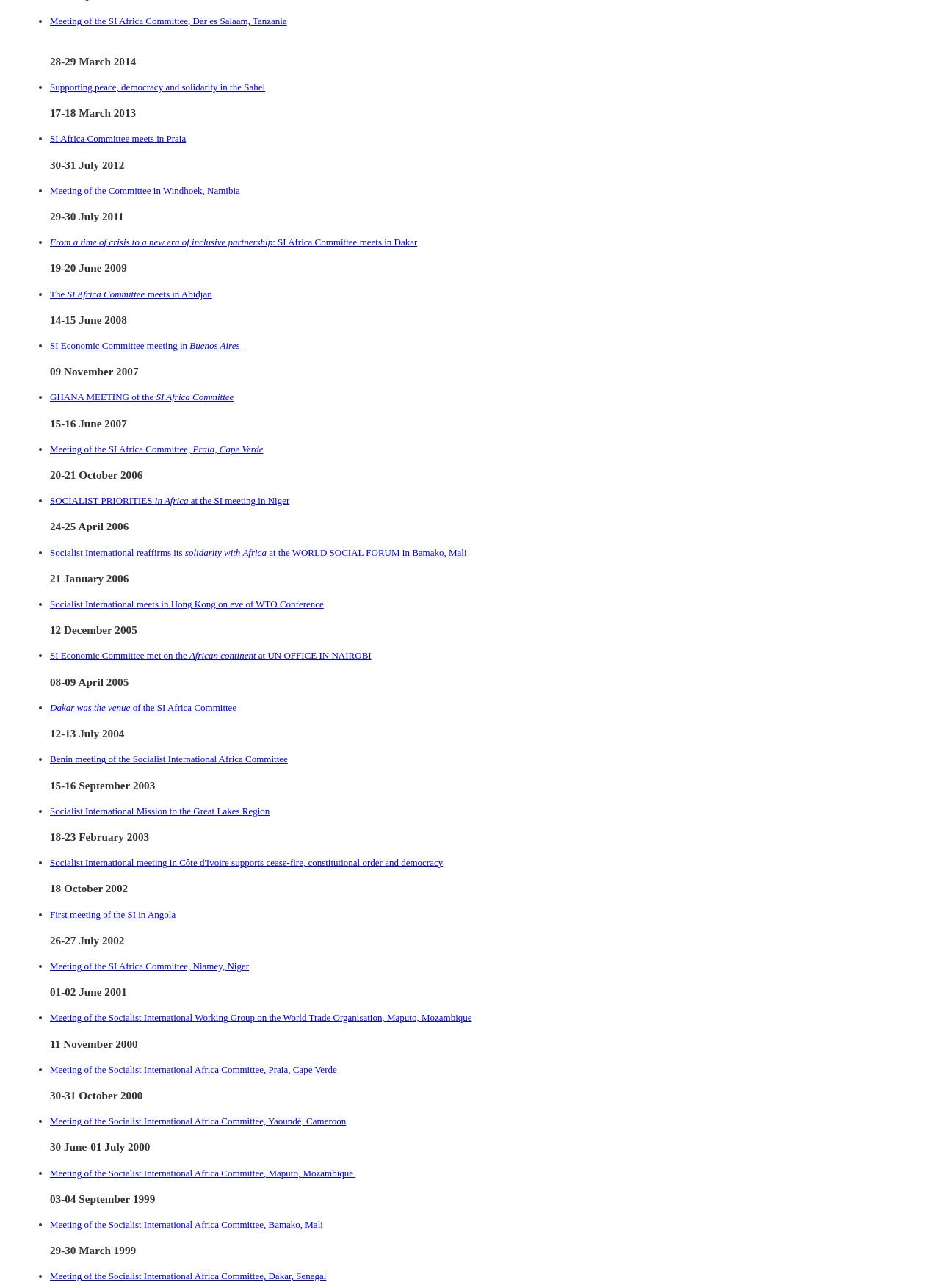Please identify the bounding box coordinates of the element's region that needs to be clicked to fulfill the following instruction: "Click the link 'SI Africa Committee meets in Praia'". The bounding box coordinates should consist of four float numbers between 0 and 1, i.e., [left, top, right, bottom].

[0.053, 0.103, 0.198, 0.112]